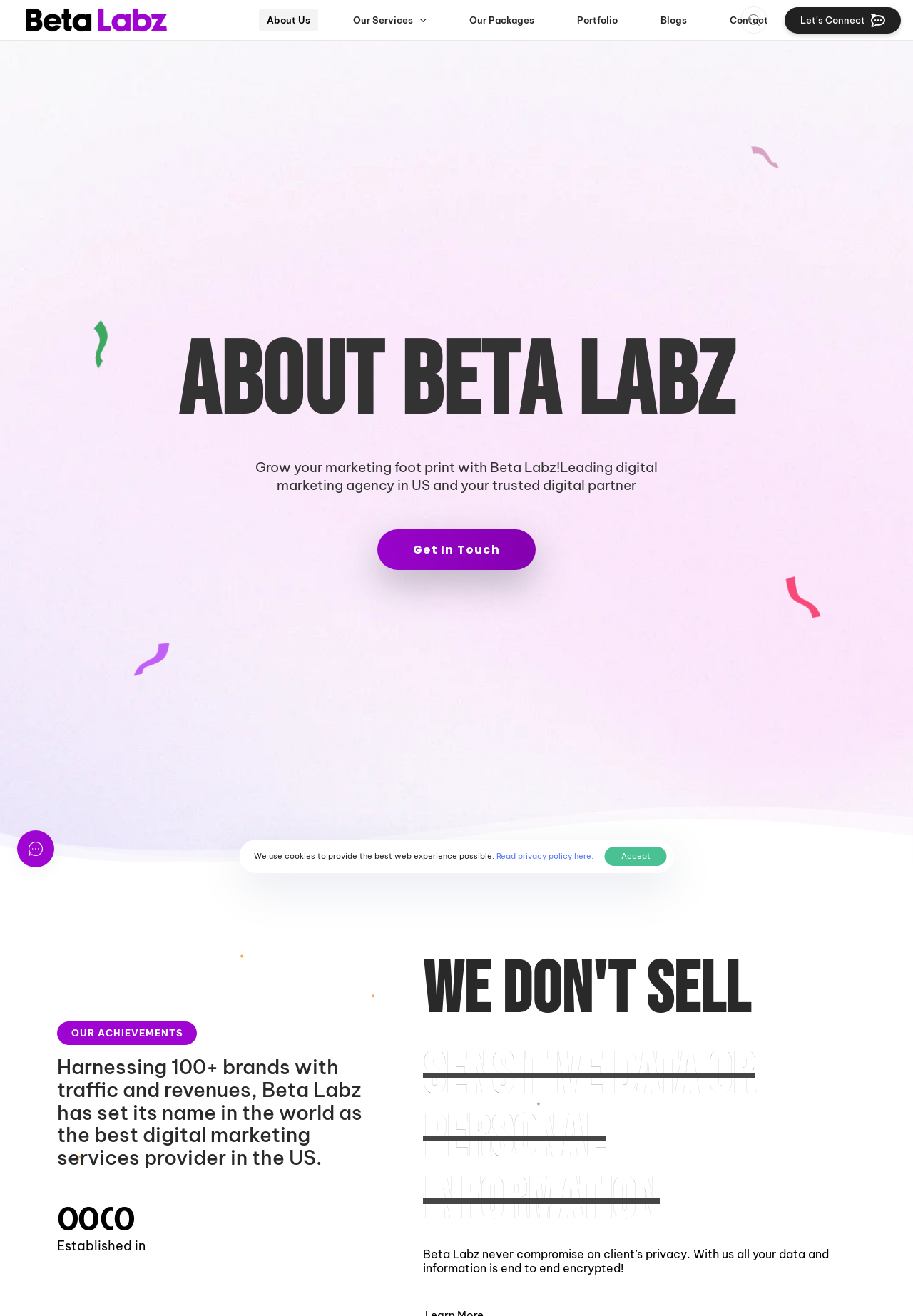What is the name of the digital marketing agency?
Respond to the question with a well-detailed and thorough answer.

The name of the digital marketing agency can be found in the heading 'A B O U T B E T A L A B Z' and also in the link 'Beta Labz' at the top of the page.